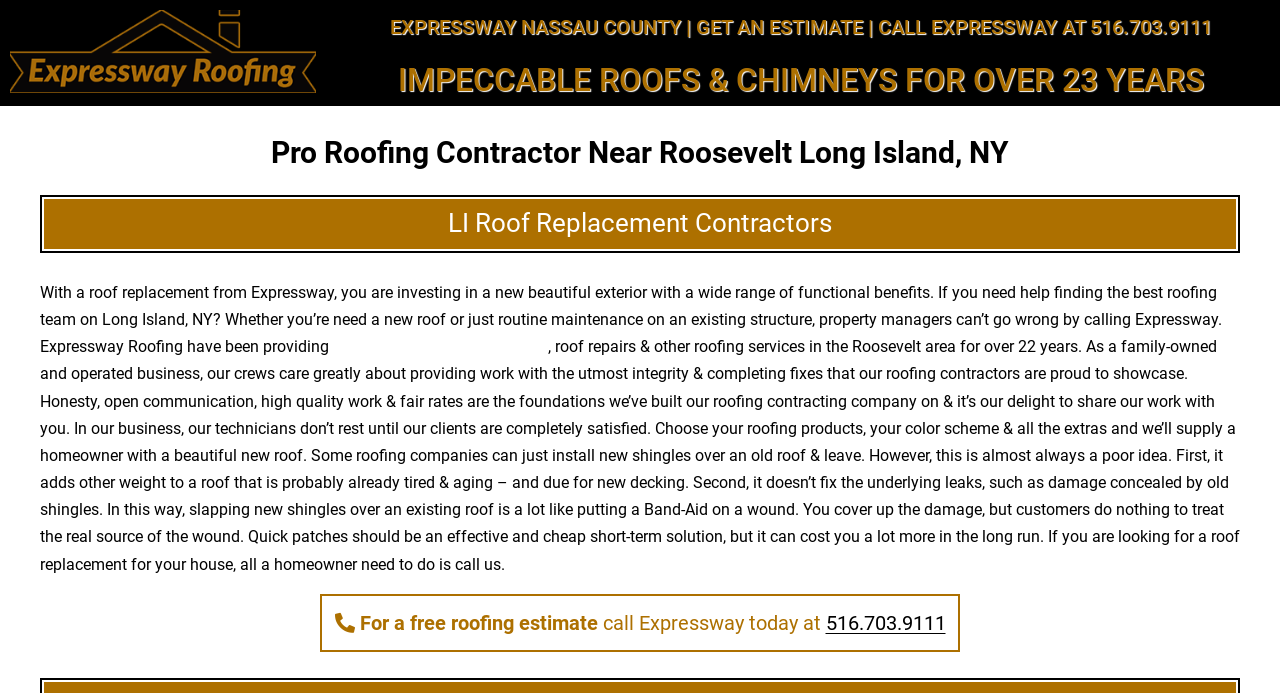Determine the bounding box coordinates for the HTML element described here: "Call Expressway At 516.703.9111".

[0.686, 0.022, 0.947, 0.056]